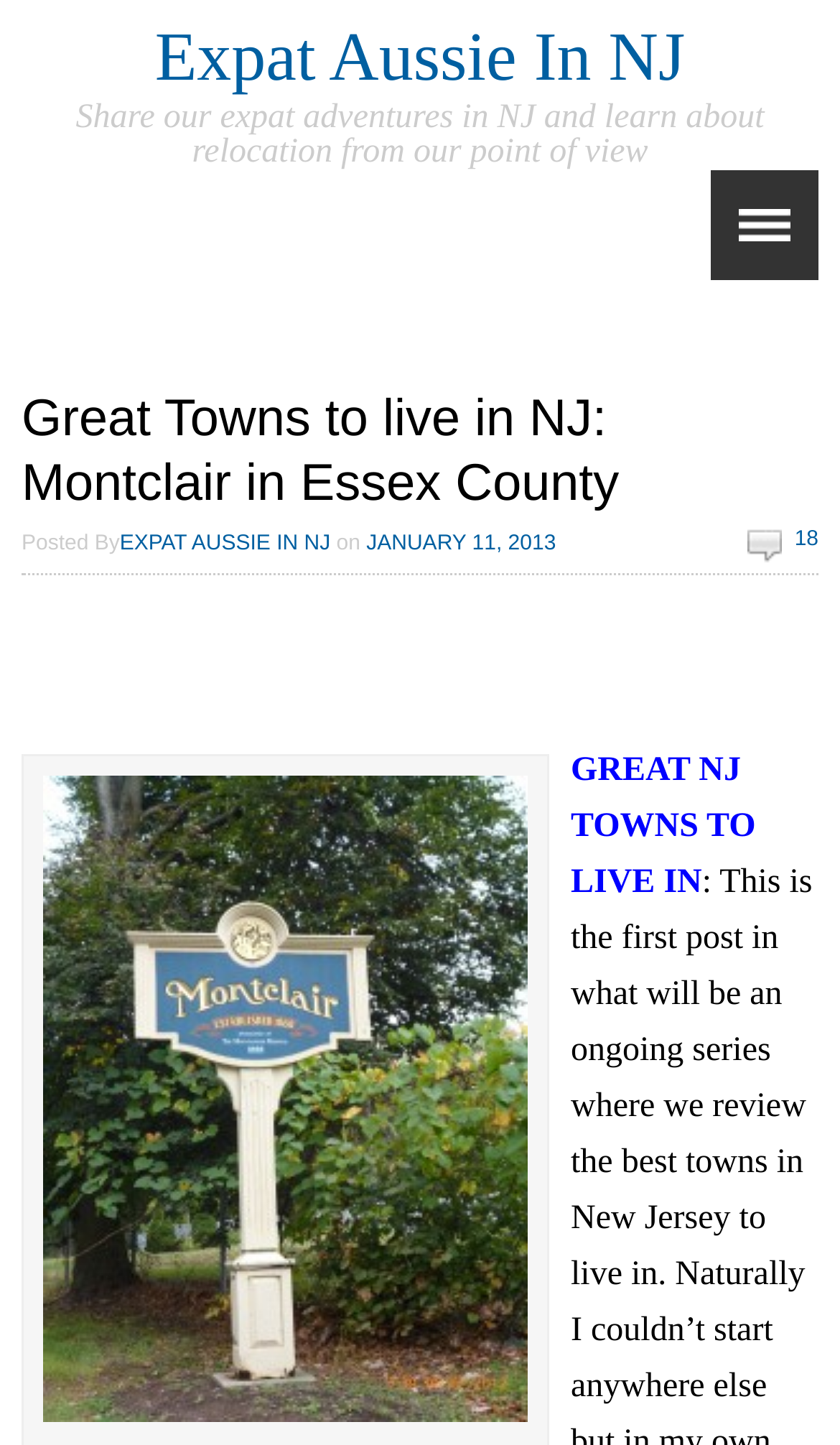Explain the features and main sections of the webpage comprehensively.

The webpage is about a blog post titled "Great Towns to live in NJ: Montclair in Essex County" by Expat Aussie In NJ. At the top, there is a heading with the blog's name, "Expat Aussie In NJ", which is also a link. Below it, there is a brief description of the blog, "Share our expat adventures in NJ and learn about relocation from our point of view".

On the left side, there is a header section that contains the title of the blog post, "Great Towns to live in NJ: Montclair in Essex County", along with the author's name, "EXPAT AUSSIE IN NJ", and the date of the post, "JANUARY 11, 2013". There is also a link to the number of comments, "18", located at the bottom right of this section.

To the right of the header section, there is a large image that takes up most of the width of the page. The image has a caption, but the content of the caption is not specified. Below the image, there is a heading that reads "GREAT NJ TOWNS TO LIVE IN".